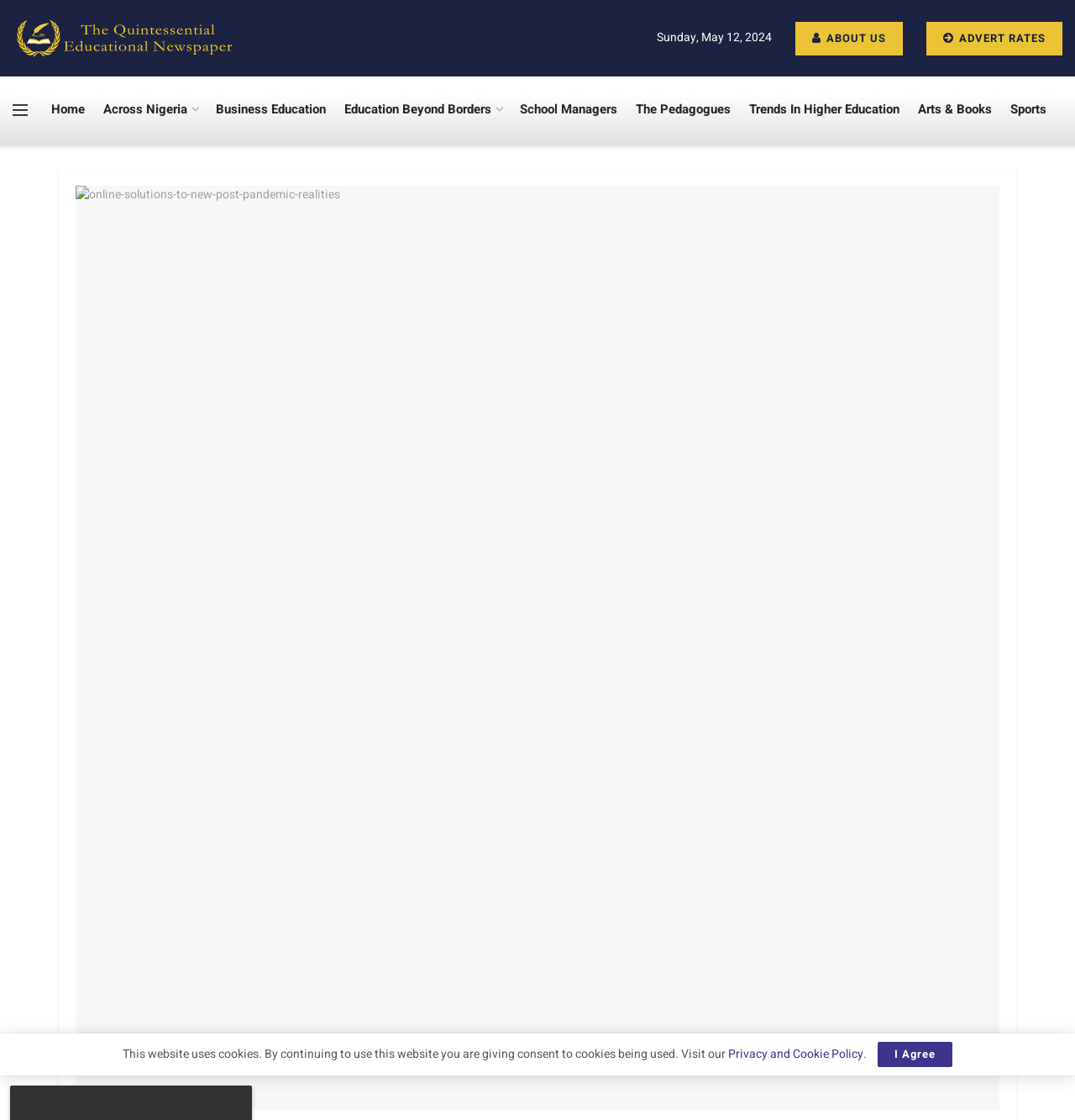Answer in one word or a short phrase: 
What is the title of the featured article?

online-solutions-to-new-post-pandemic-realities